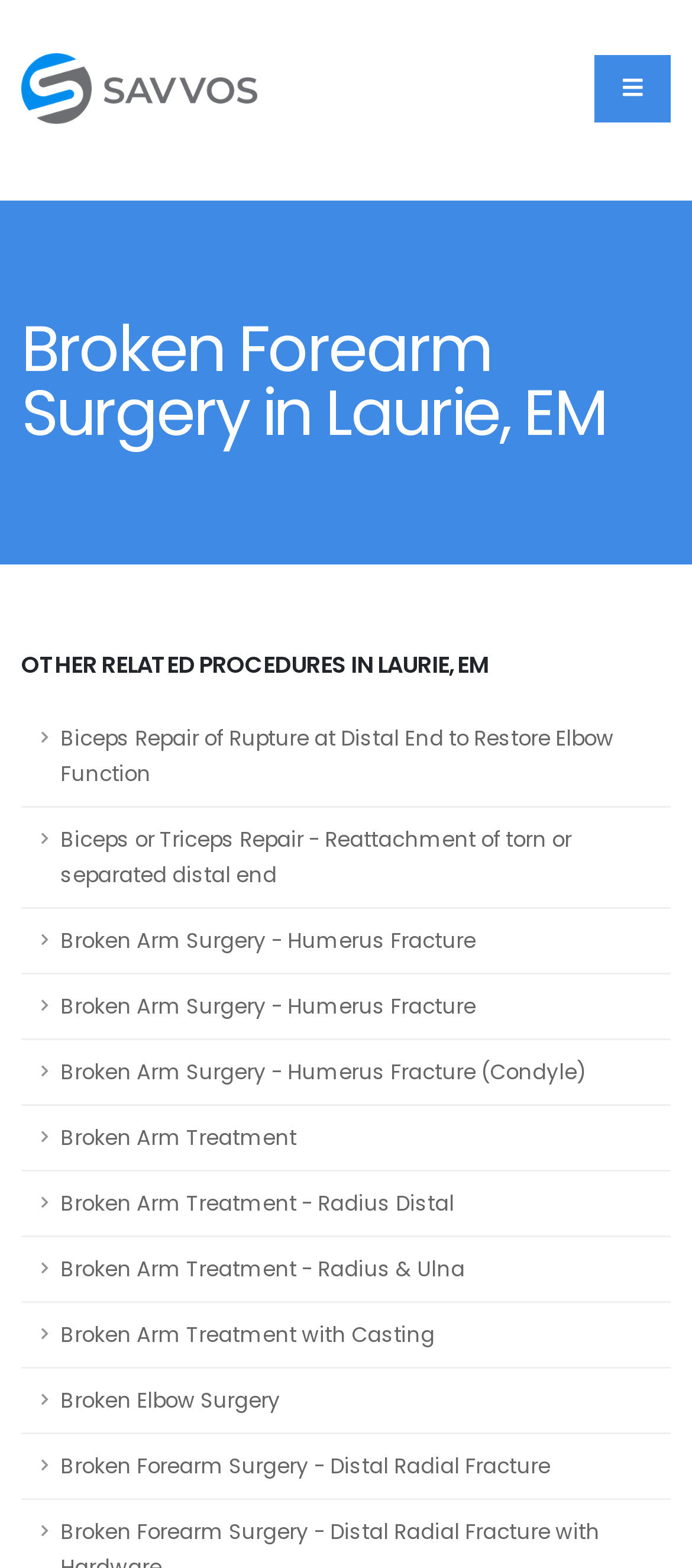Identify the bounding box coordinates of the clickable section necessary to follow the following instruction: "Click the menu button". The coordinates should be presented as four float numbers from 0 to 1, i.e., [left, top, right, bottom].

[0.859, 0.035, 0.969, 0.078]